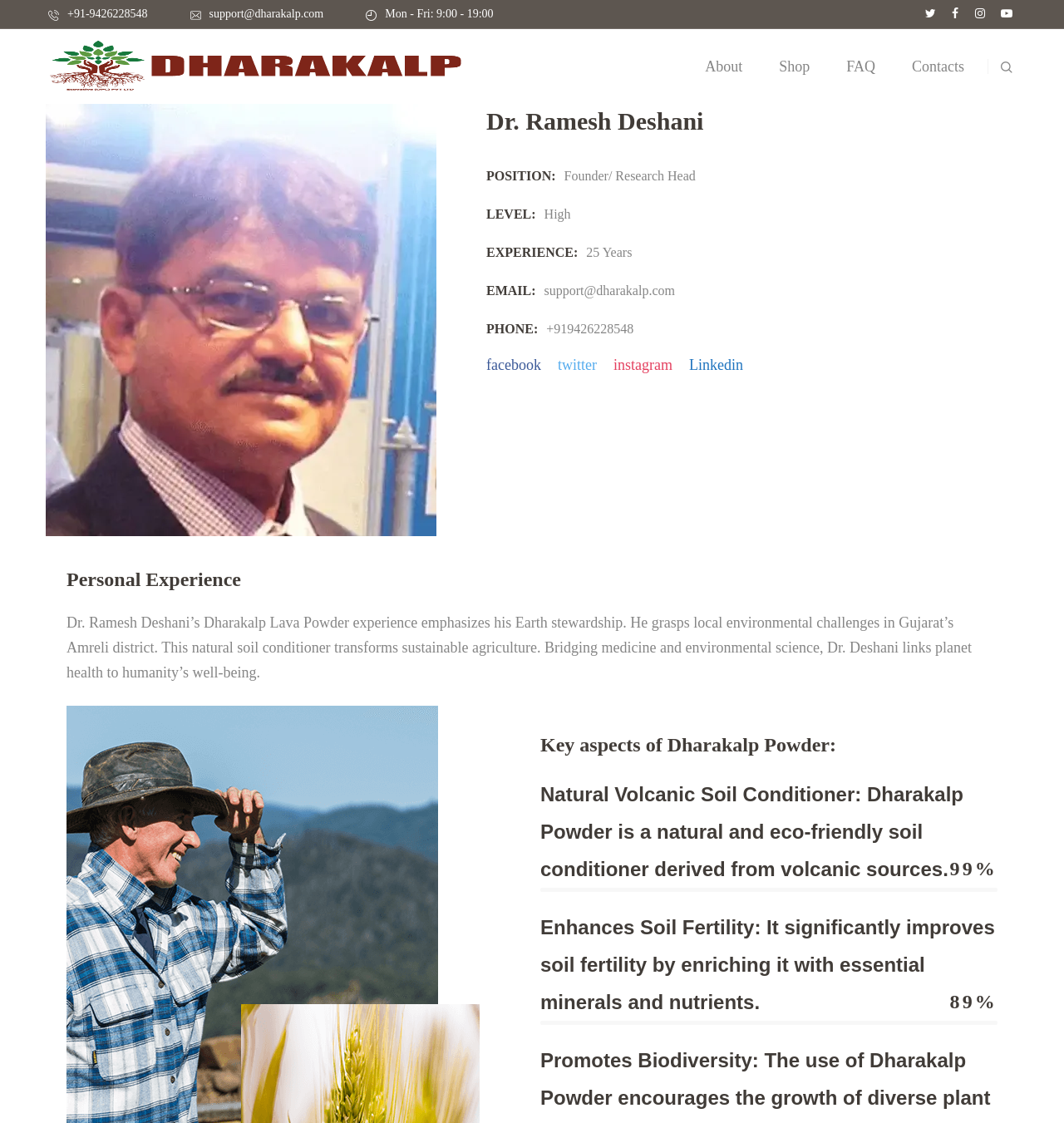Can you identify the bounding box coordinates of the clickable region needed to carry out this instruction: 'Learn more about Dr. Ramesh Deshani's experience'? The coordinates should be four float numbers within the range of 0 to 1, stated as [left, top, right, bottom].

[0.062, 0.503, 0.938, 0.528]